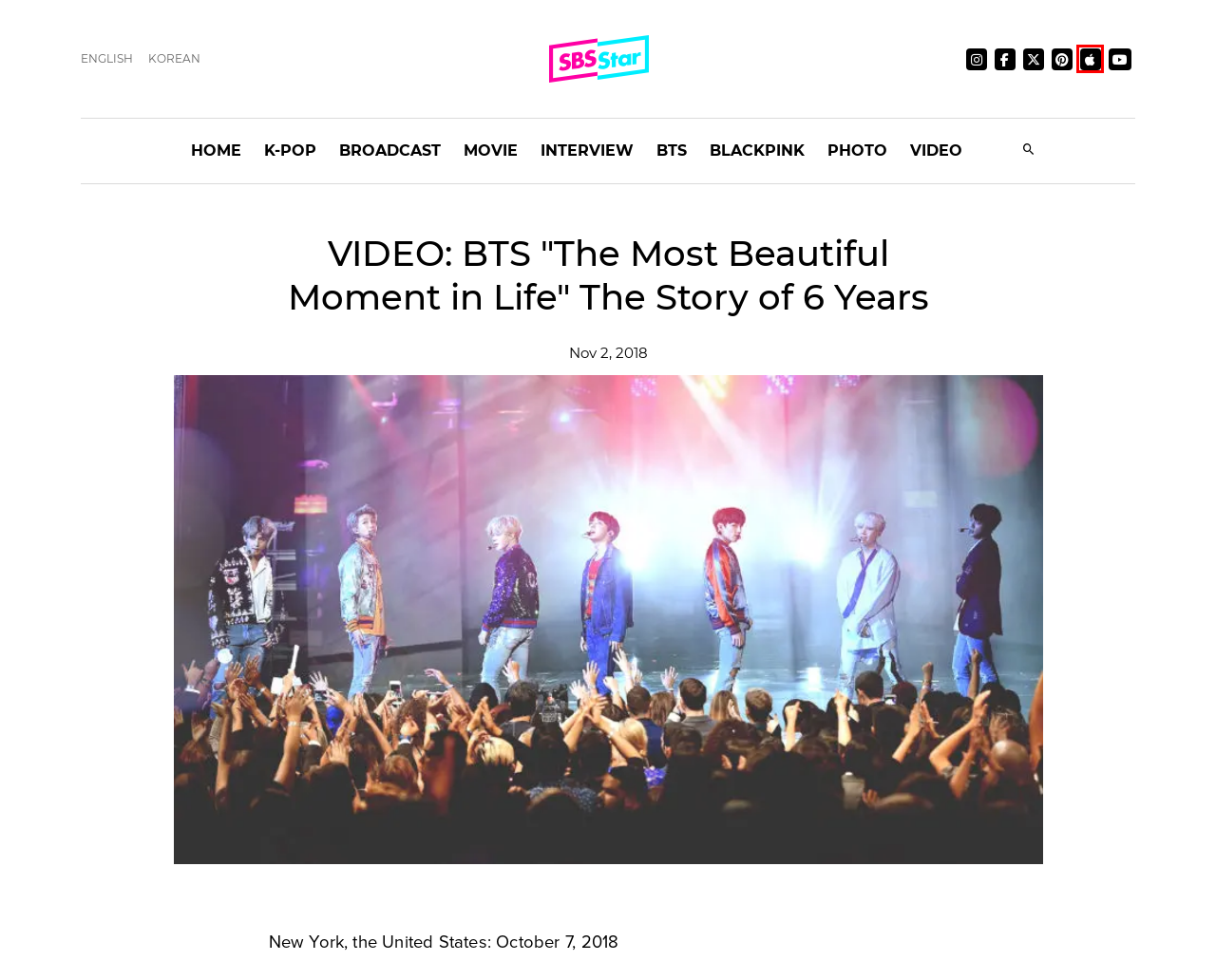Review the screenshot of a webpage that includes a red bounding box. Choose the webpage description that best matches the new webpage displayed after clicking the element within the bounding box. Here are the candidates:
A. SBS Star
B. MOVIE - SBS Star
C. KPOP - SBS Star
D. VIDEO - SBS Star
E. PHOTO - SBS Star
F. INTERVIEW - SBS Star
G. SBS연예뉴스
H. SBS Star -  SBS Star is the most credible source for Korean entertainment news.

A